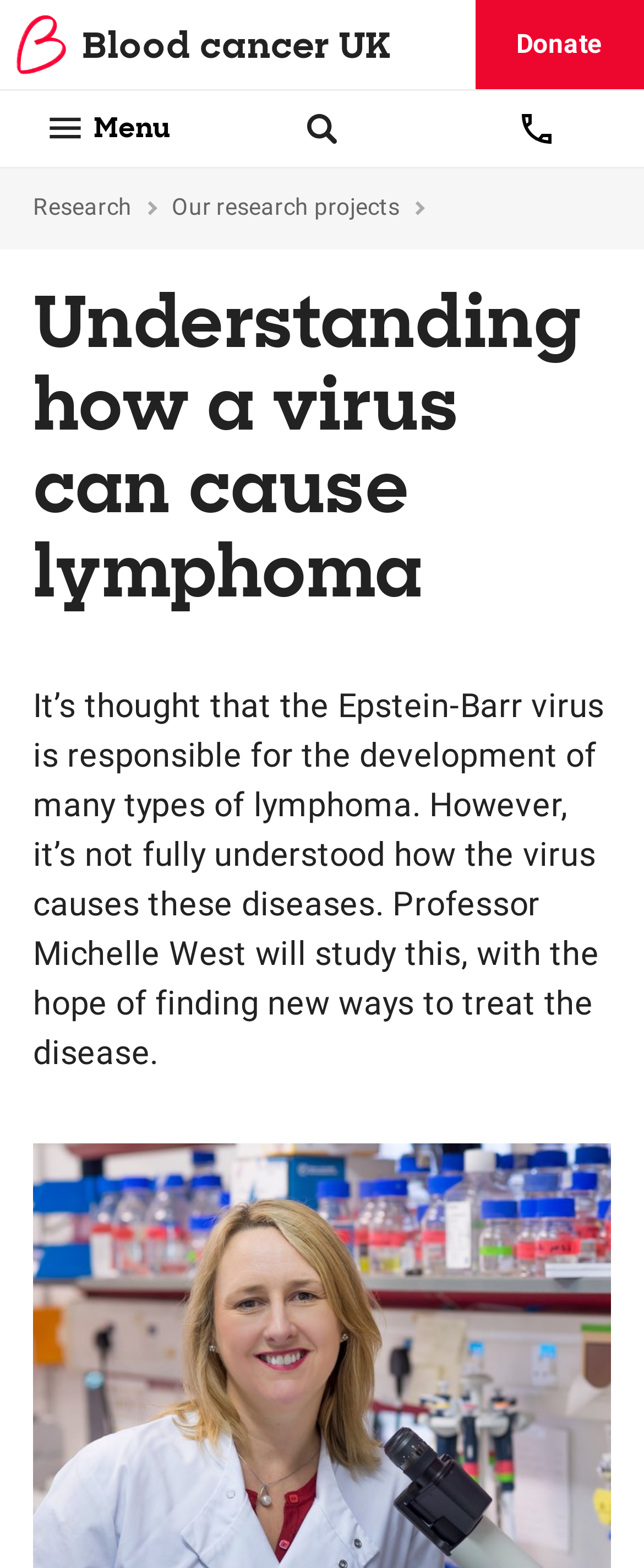Determine the bounding box coordinates of the region I should click to achieve the following instruction: "Click the Blood Cancer UK logo". Ensure the bounding box coordinates are four float numbers between 0 and 1, i.e., [left, top, right, bottom].

[0.026, 0.009, 0.737, 0.047]